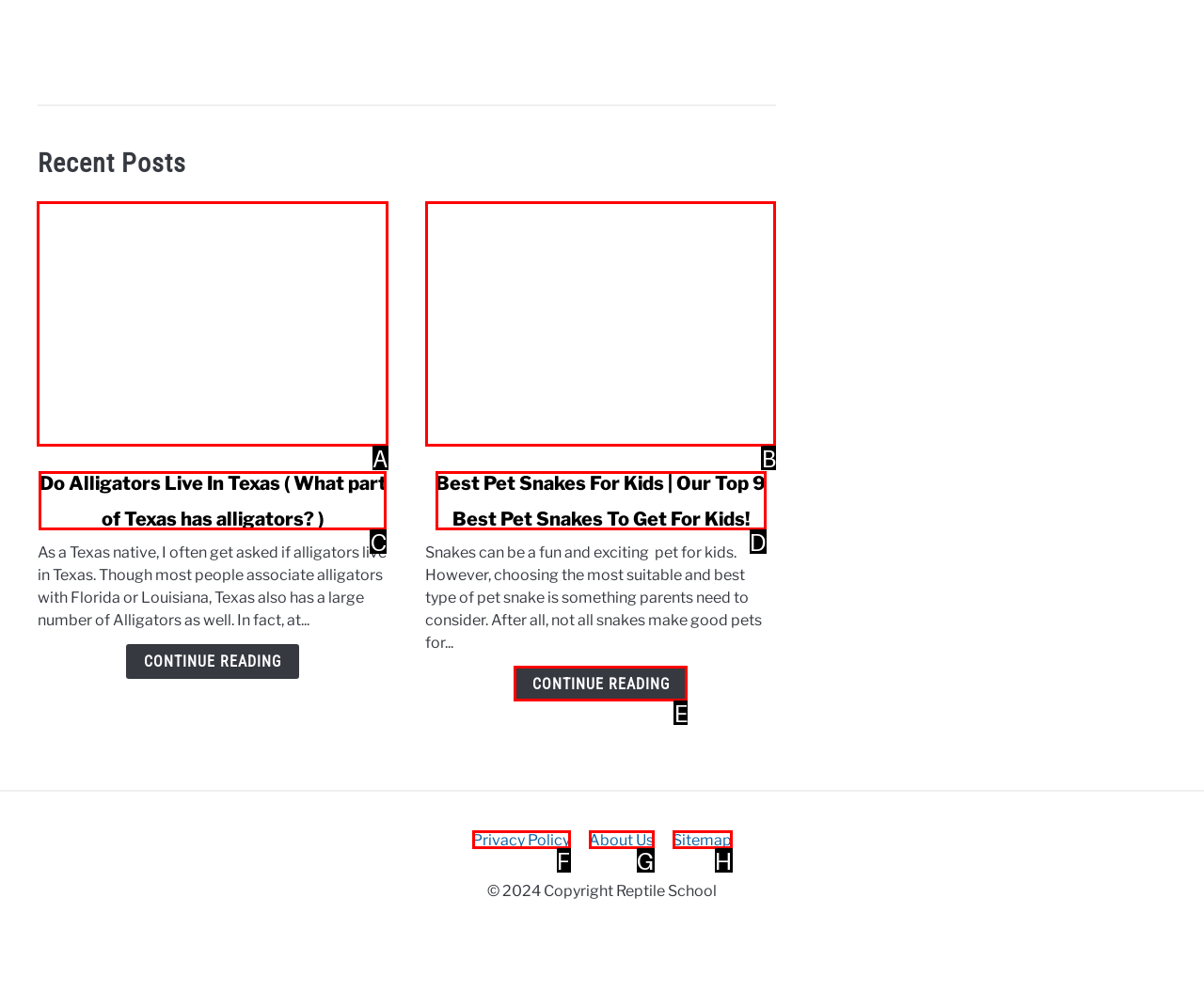From the given choices, which option should you click to complete this task: Learn about alligators in Texas? Answer with the letter of the correct option.

A